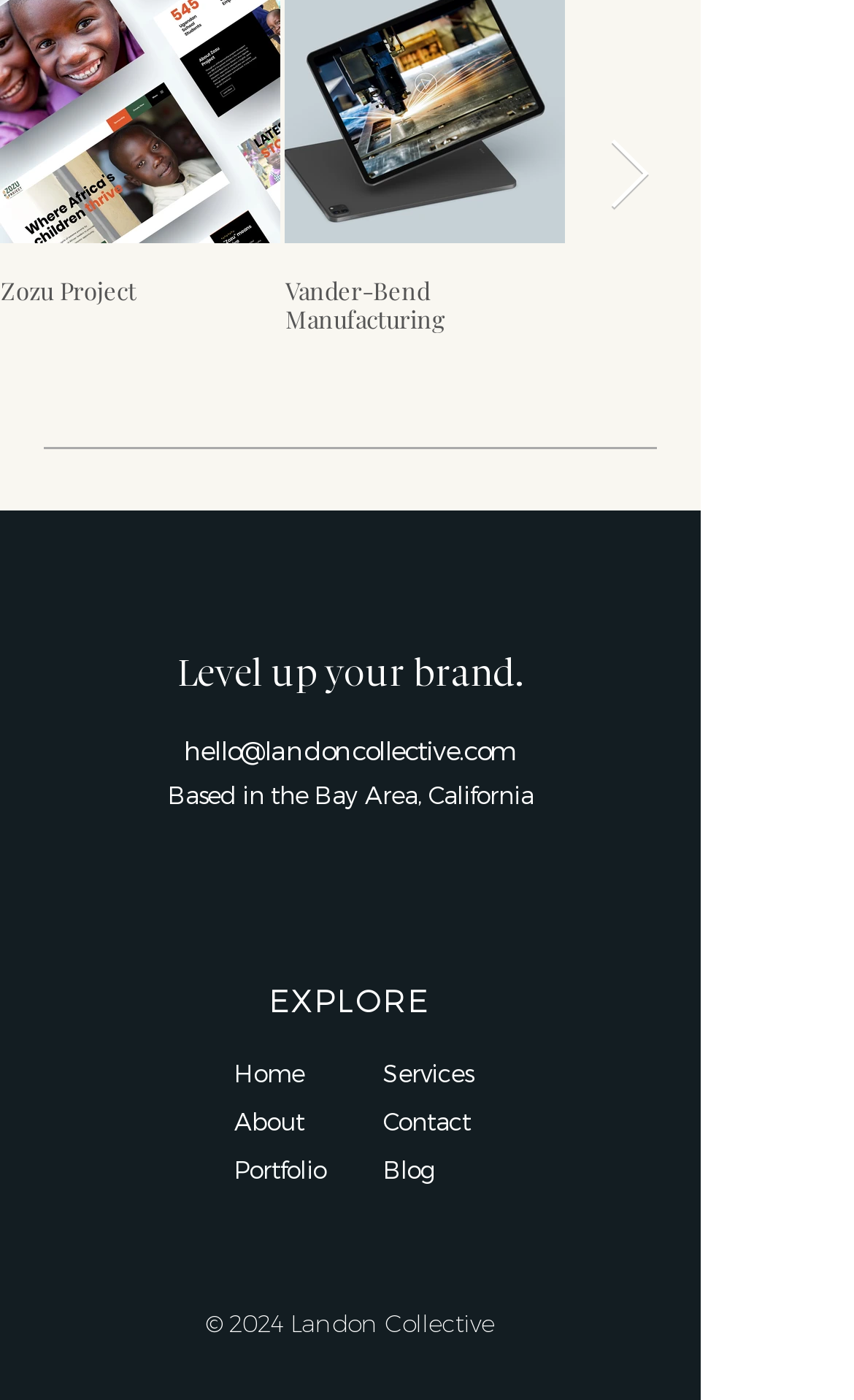What is the year of the copyright?
From the details in the image, answer the question comprehensively.

The year of the copyright is found in the static text element with the text '© 2024 Landon Collective' at the bottom of the page.